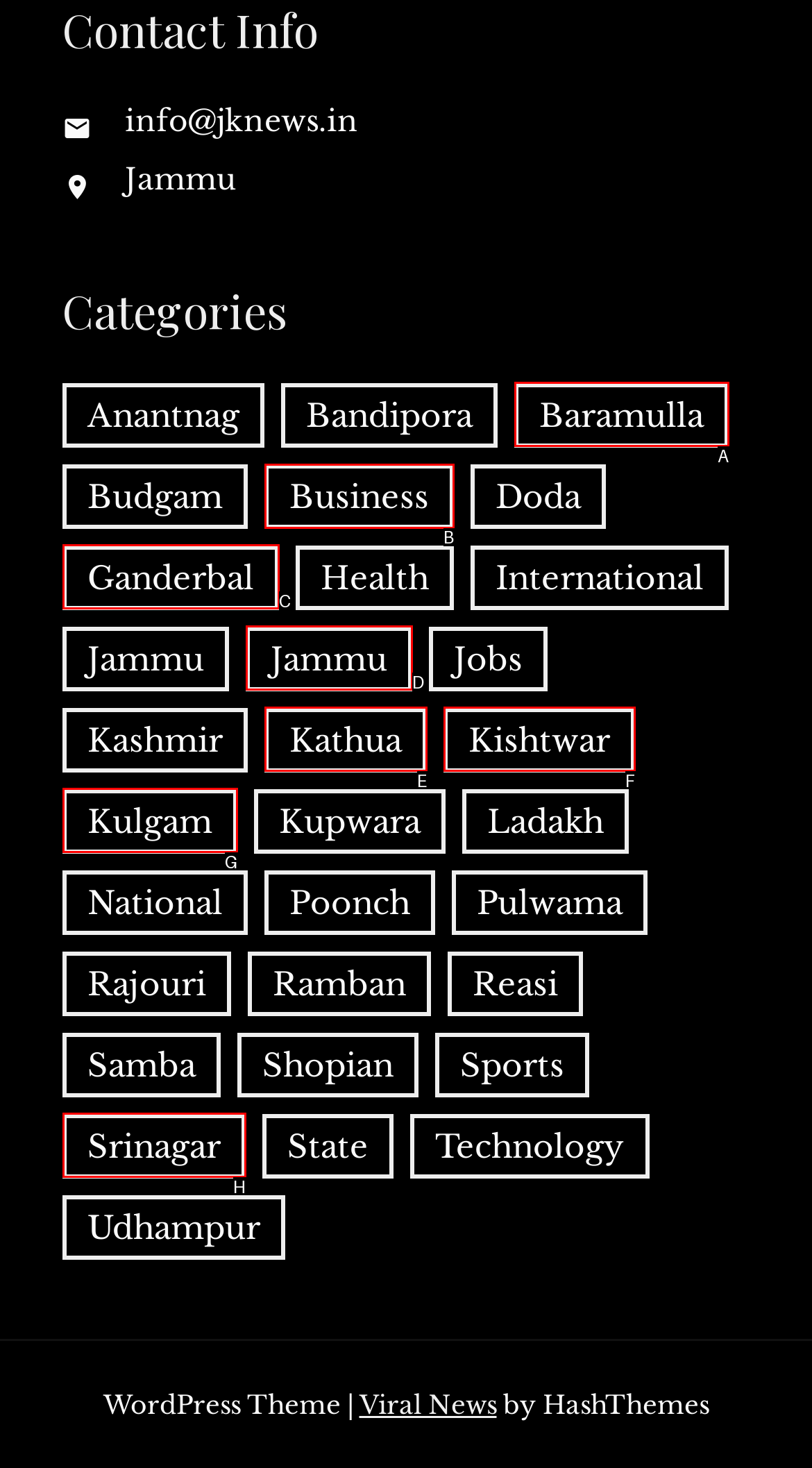Which UI element should you click on to achieve the following task: Visit the 'Business' news section? Provide the letter of the correct option.

B